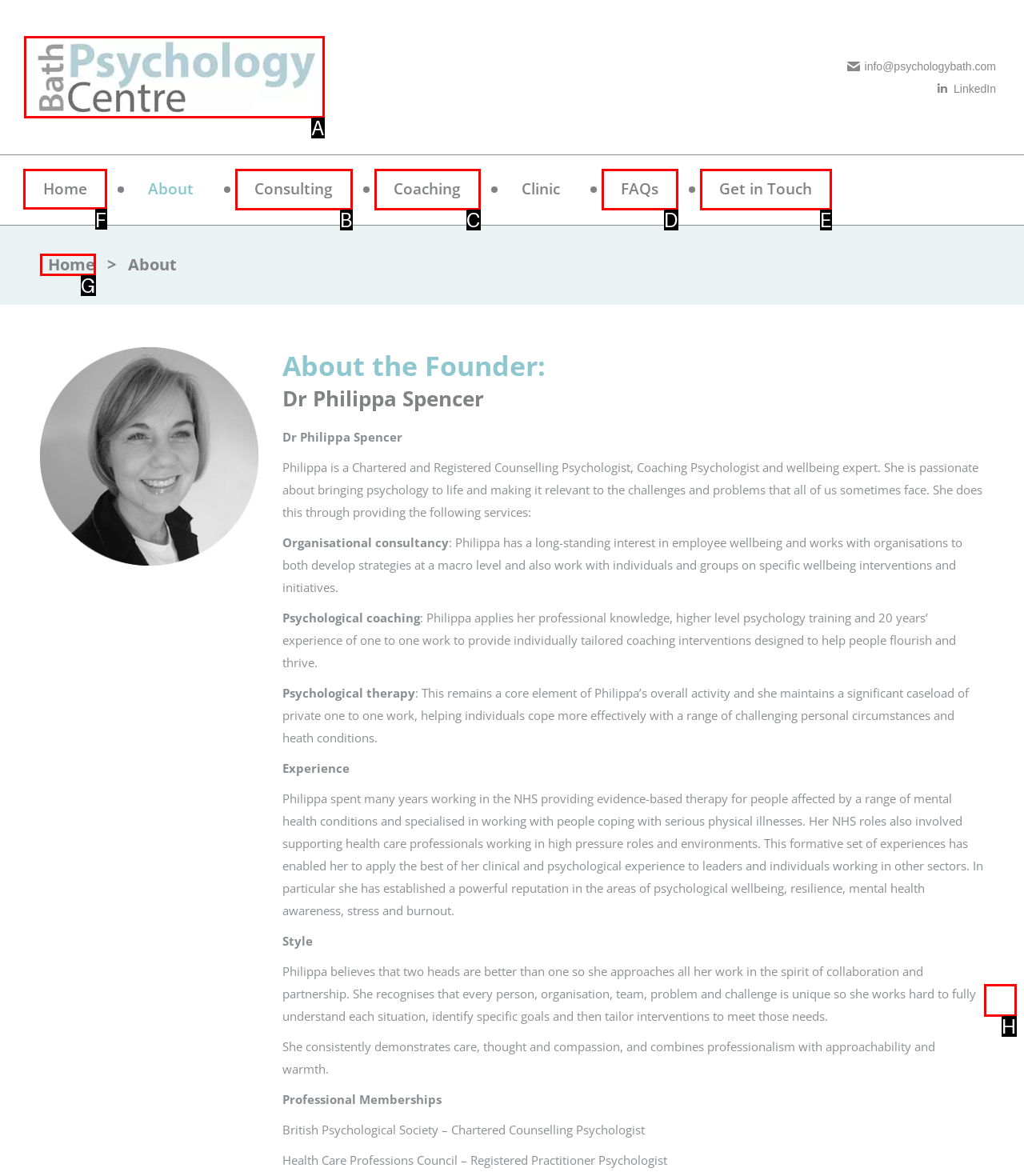Indicate which lettered UI element to click to fulfill the following task: View Mark’s Mobile Glass
Provide the letter of the correct option.

None